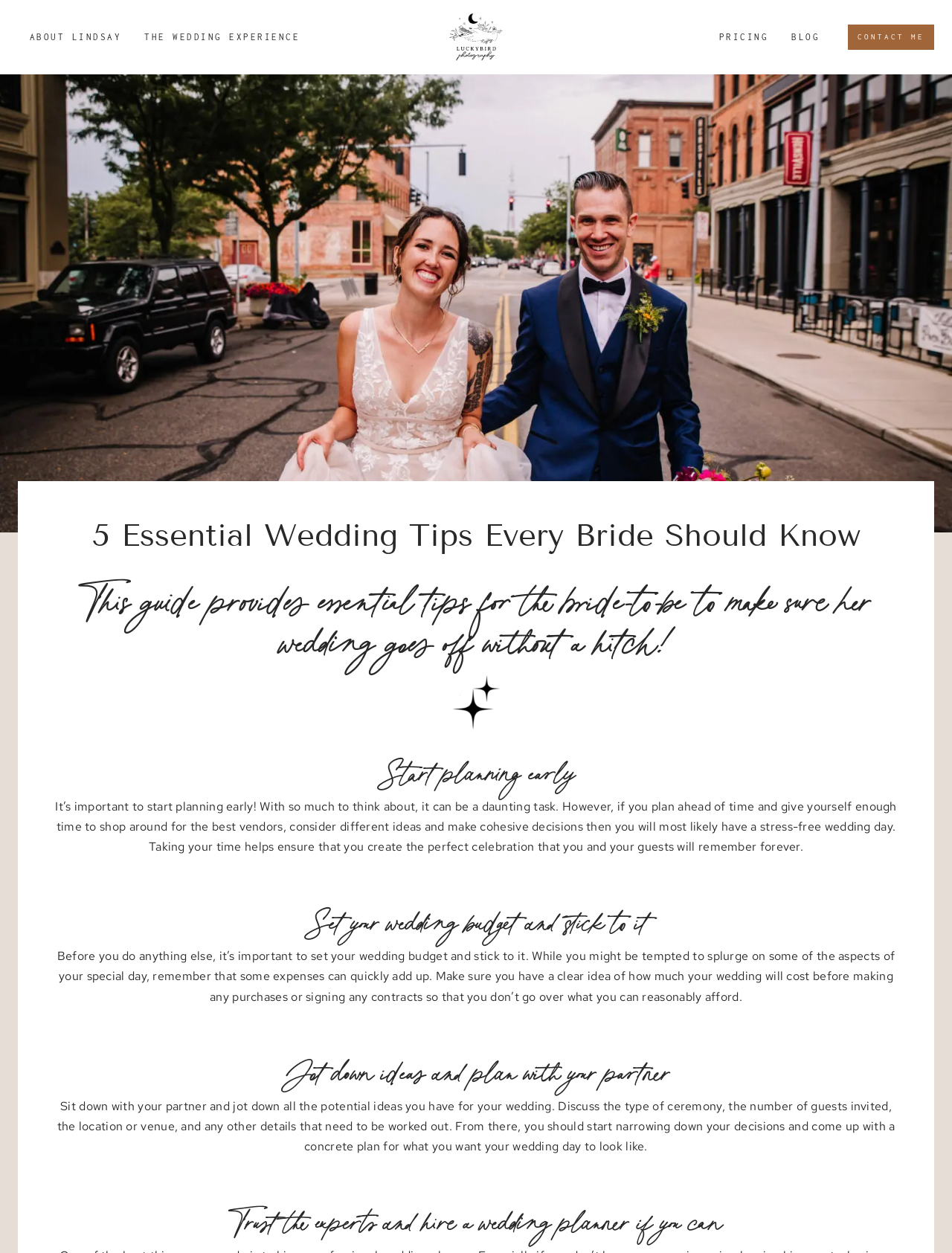Using the provided element description: "The Wedding Experience", identify the bounding box coordinates. The coordinates should be four floats between 0 and 1 in the order [left, top, right, bottom].

[0.14, 0.019, 0.327, 0.041]